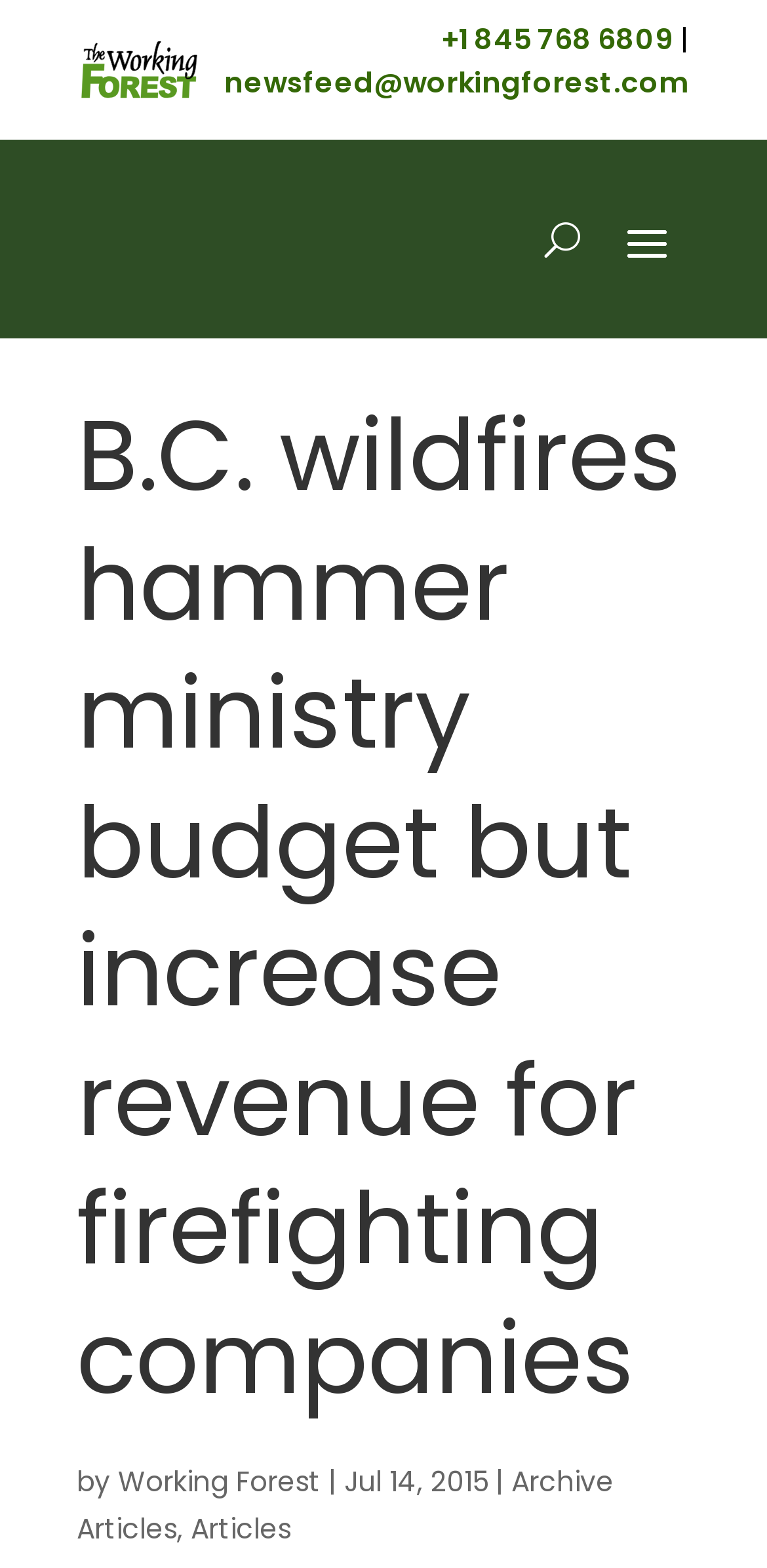Return the bounding box coordinates of the UI element that corresponds to this description: "newsfeed@workingforest.com". The coordinates must be given as four float numbers in the range of 0 and 1, [left, top, right, bottom].

[0.292, 0.04, 0.9, 0.065]